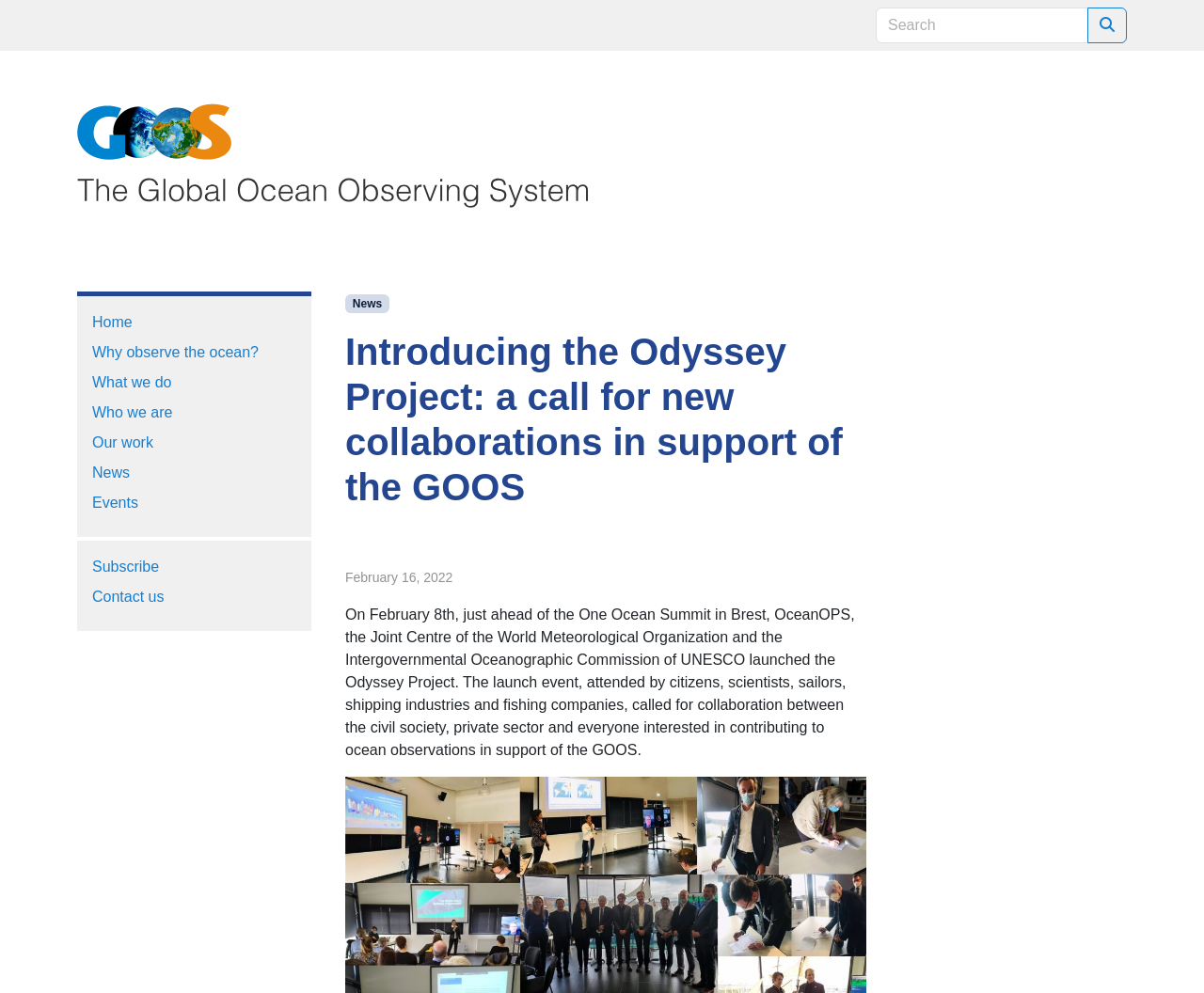For the given element description Subscribe, determine the bounding box coordinates of the UI element. The coordinates should follow the format (top-left x, top-left y, bottom-right x, bottom-right y) and be within the range of 0 to 1.

[0.077, 0.562, 0.132, 0.579]